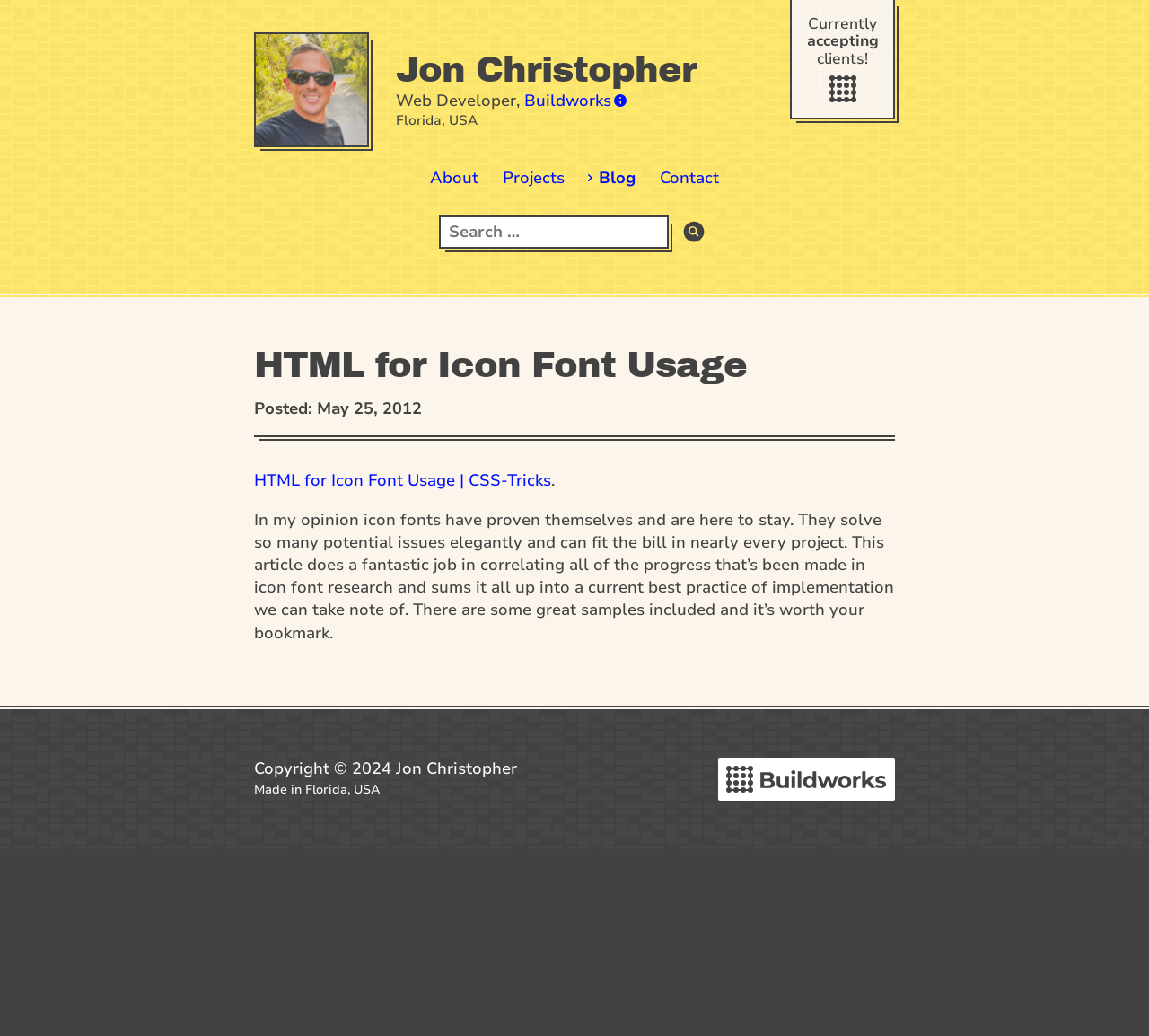Identify the bounding box for the UI element that is described as follows: "alt="Photo of Jon Christopher"".

[0.222, 0.033, 0.319, 0.14]